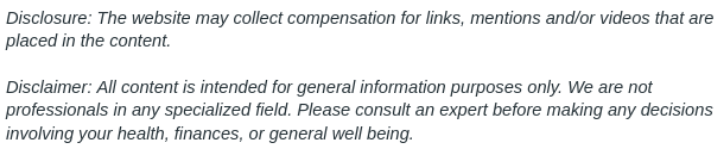Please provide a comprehensive answer to the question based on the screenshot: What technique does Dr. Klein use to alleviate patient fears?

According to the caption, Dr. Klein's approach to patient care includes the use of sedation techniques to alleviate patient fears and enhance their dental experience, which implies that he uses this method to make patients feel more comfortable.